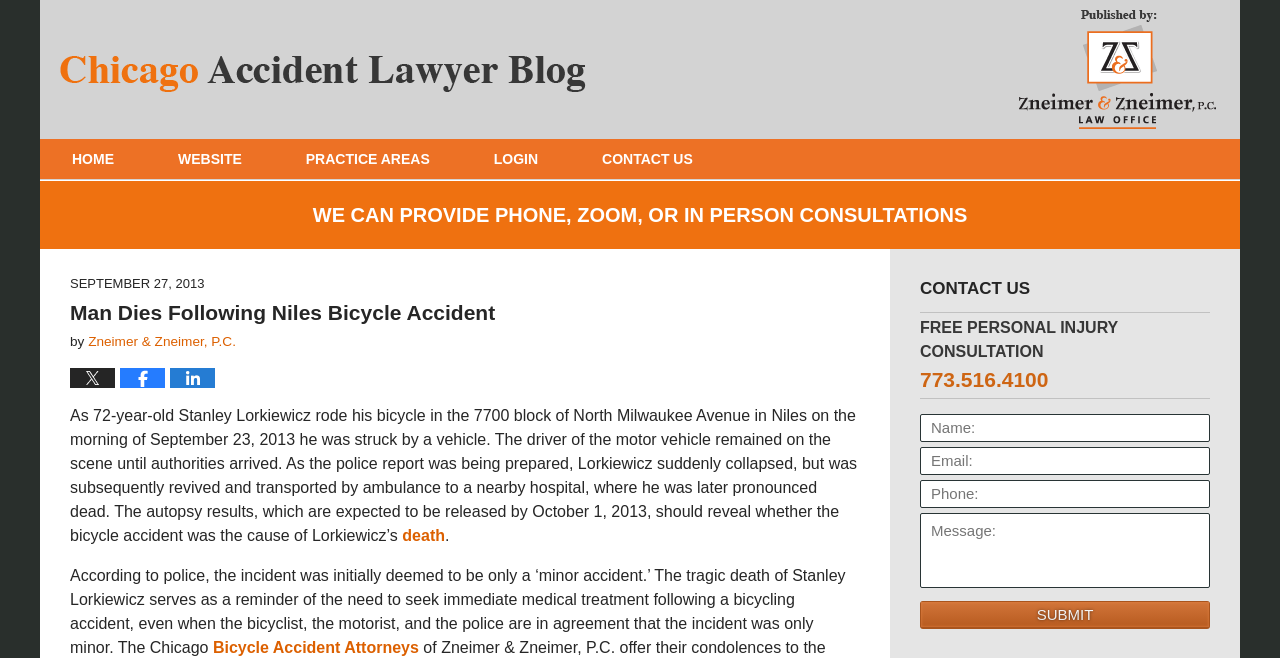Respond with a single word or phrase to the following question:
What is the purpose of the form on the webpage?

To contact the law firm